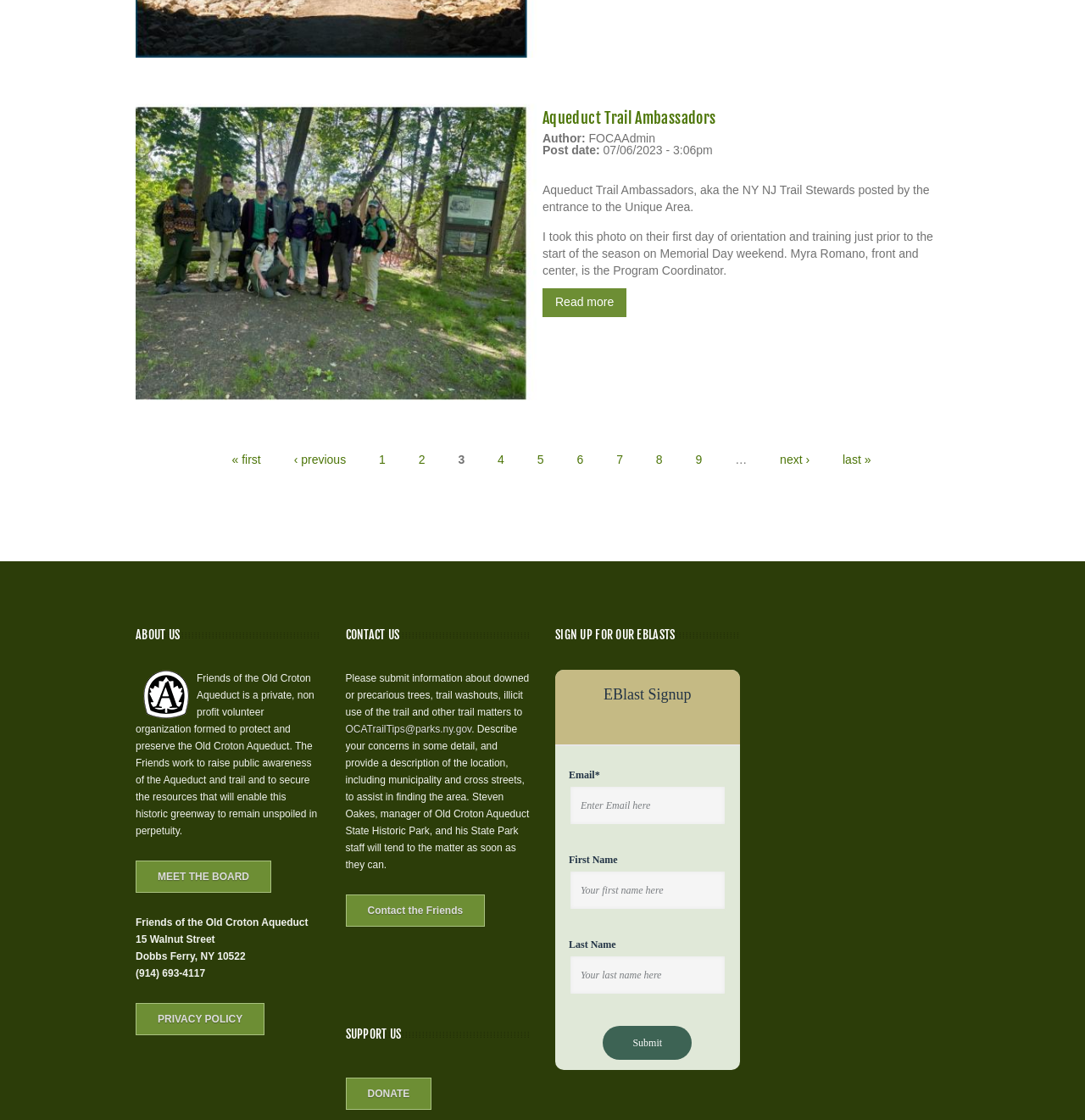Please specify the bounding box coordinates of the area that should be clicked to accomplish the following instruction: "Click on the 'BT Lists' link". The coordinates should consist of four float numbers between 0 and 1, i.e., [left, top, right, bottom].

None